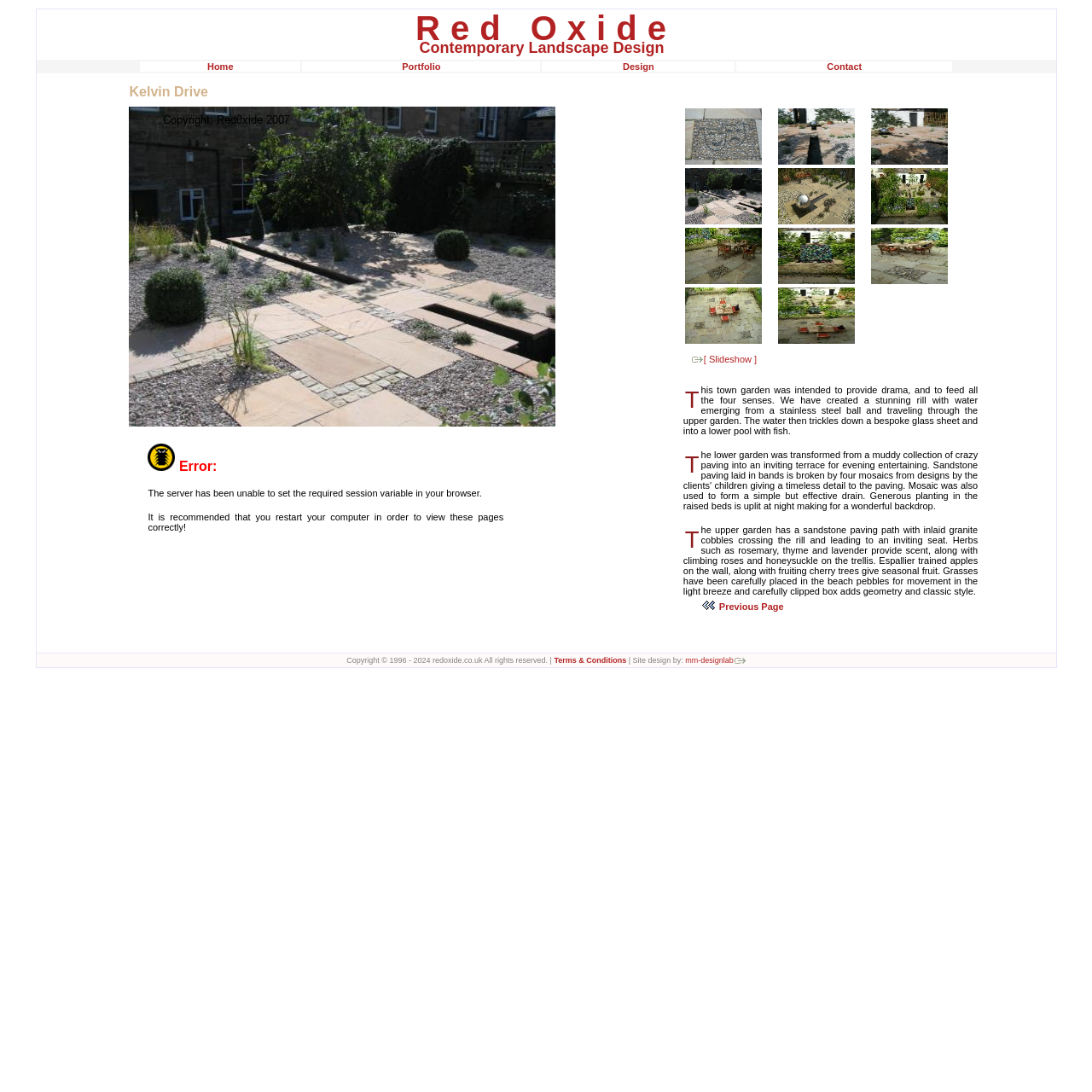Please predict the bounding box coordinates of the element's region where a click is necessary to complete the following instruction: "Contact Red Oxide". The coordinates should be represented by four float numbers between 0 and 1, i.e., [left, top, right, bottom].

[0.757, 0.056, 0.789, 0.066]